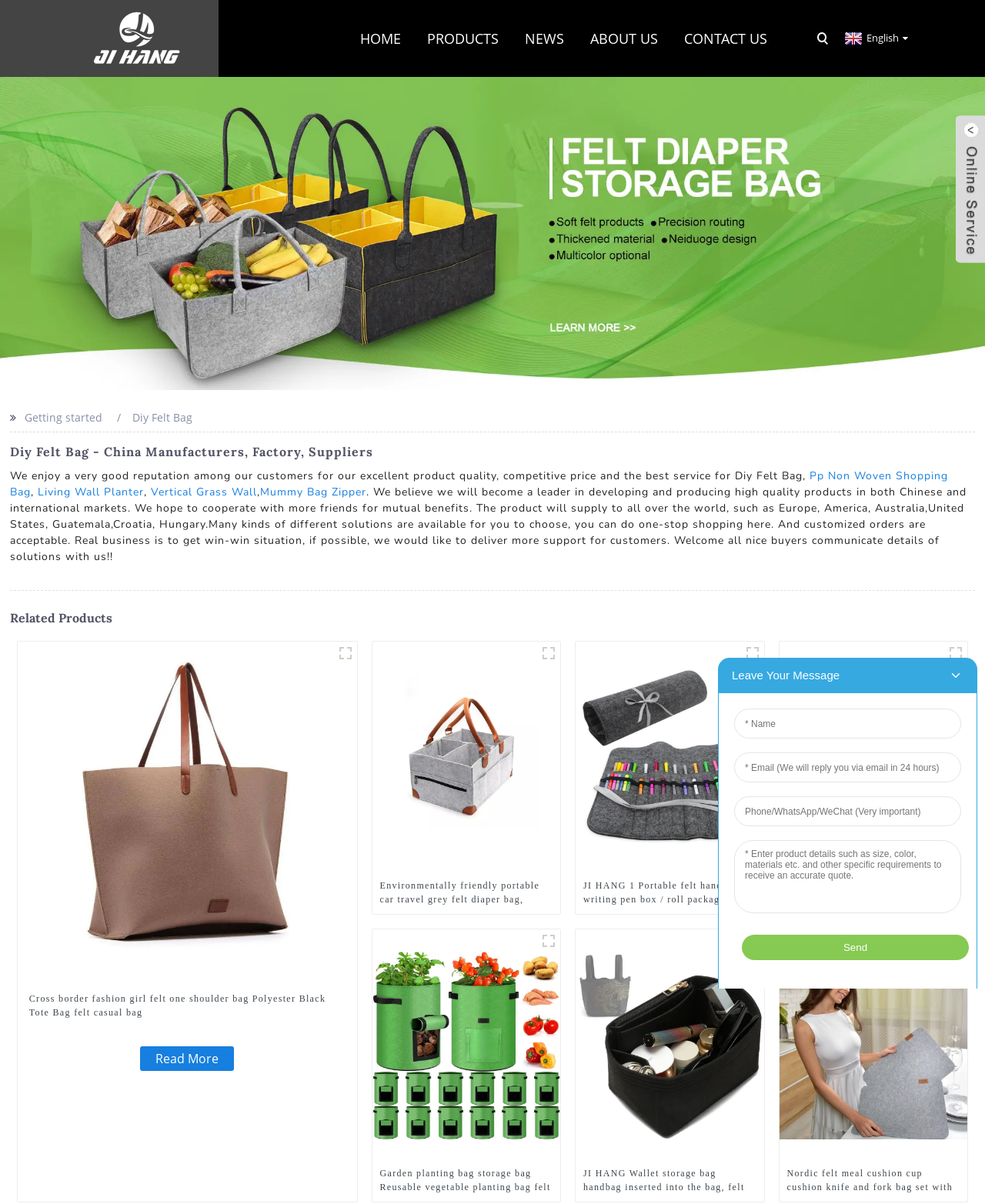Please provide the bounding box coordinates for the element that needs to be clicked to perform the following instruction: "Explore the Environmentally friendly portable car travel grey felt diaper bag". The coordinates should be given as four float numbers between 0 and 1, i.e., [left, top, right, bottom].

[0.386, 0.729, 0.561, 0.752]